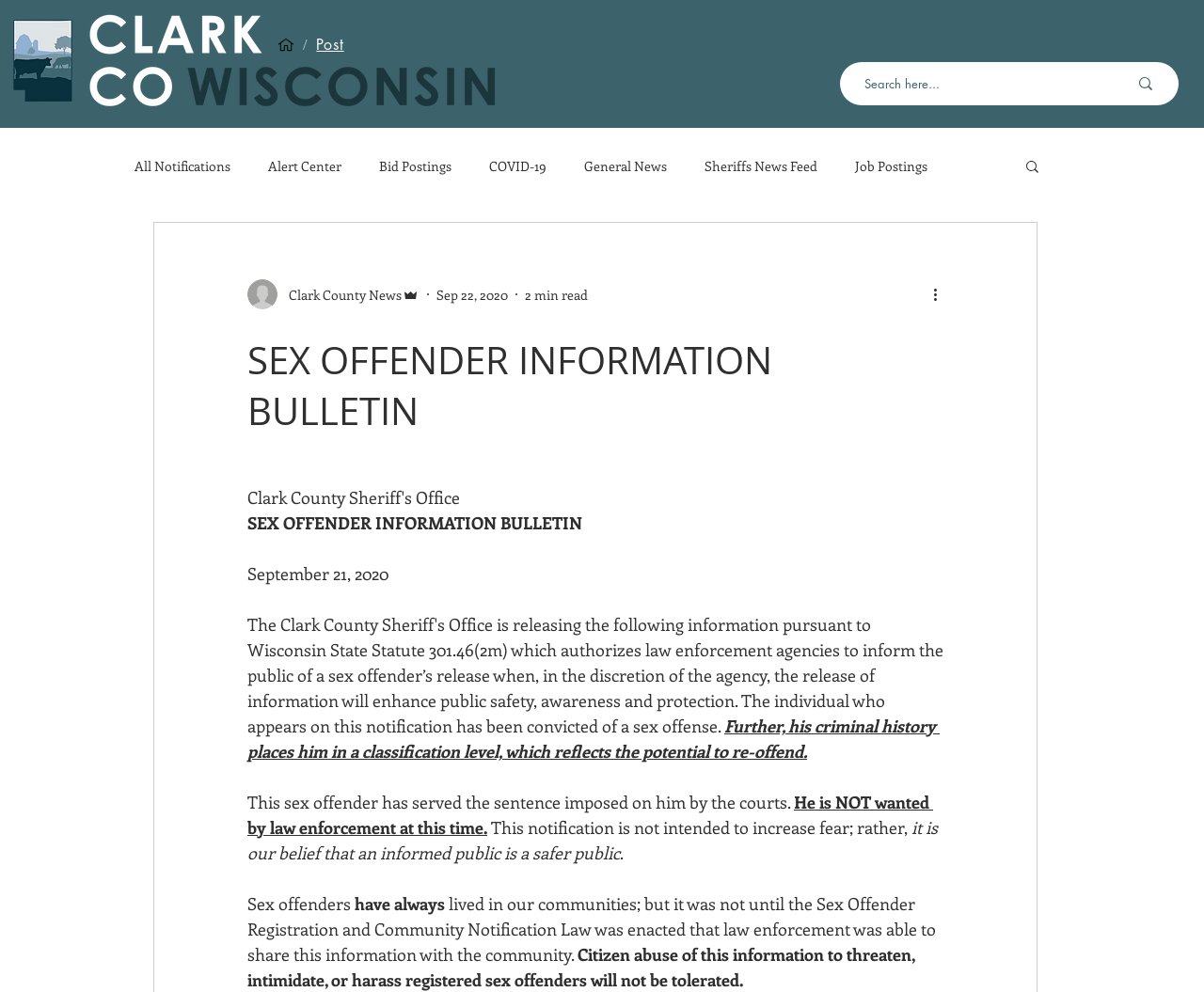Locate the bounding box coordinates of the element I should click to achieve the following instruction: "Click the 'Post' button".

[0.255, 0.028, 0.293, 0.063]